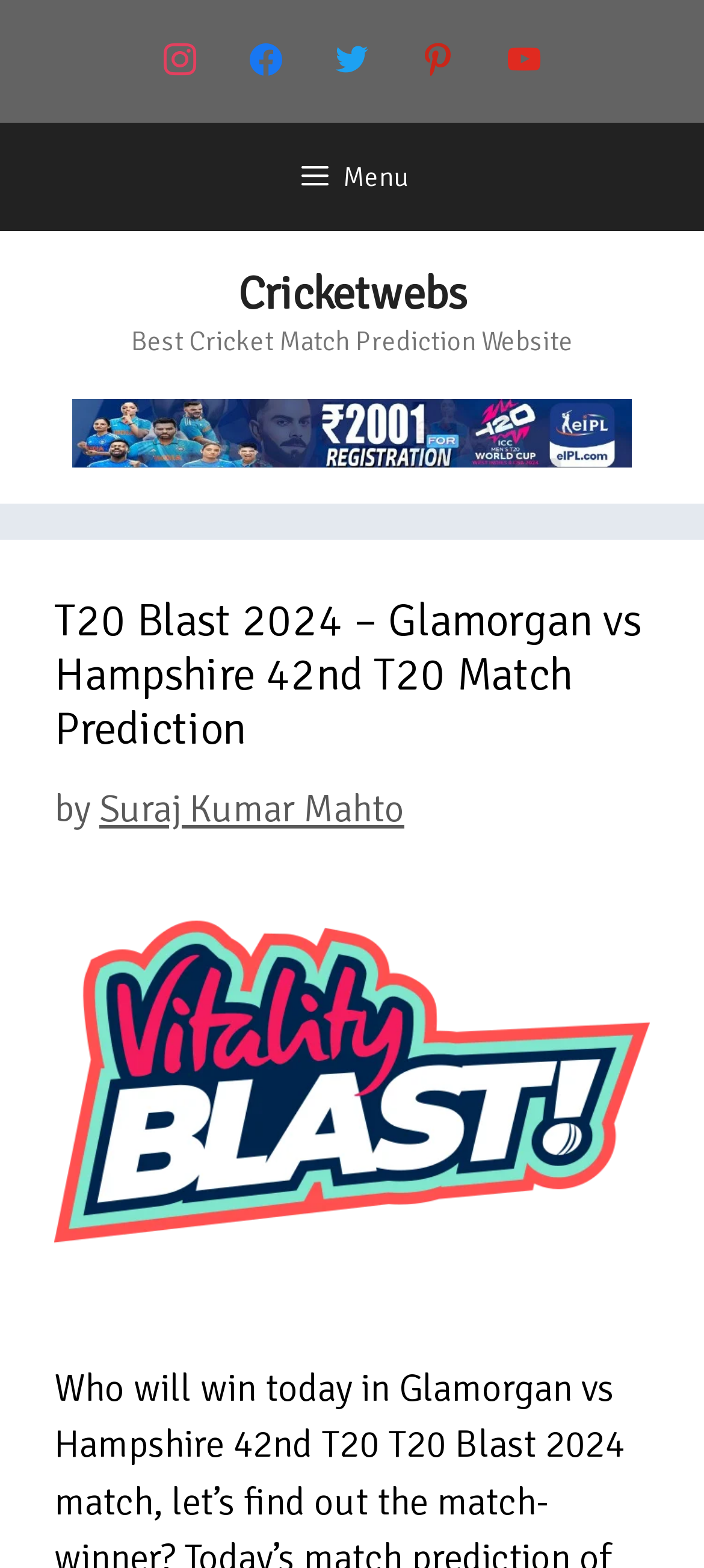Show the bounding box coordinates of the region that should be clicked to follow the instruction: "Click the menu button."

[0.0, 0.078, 1.0, 0.147]